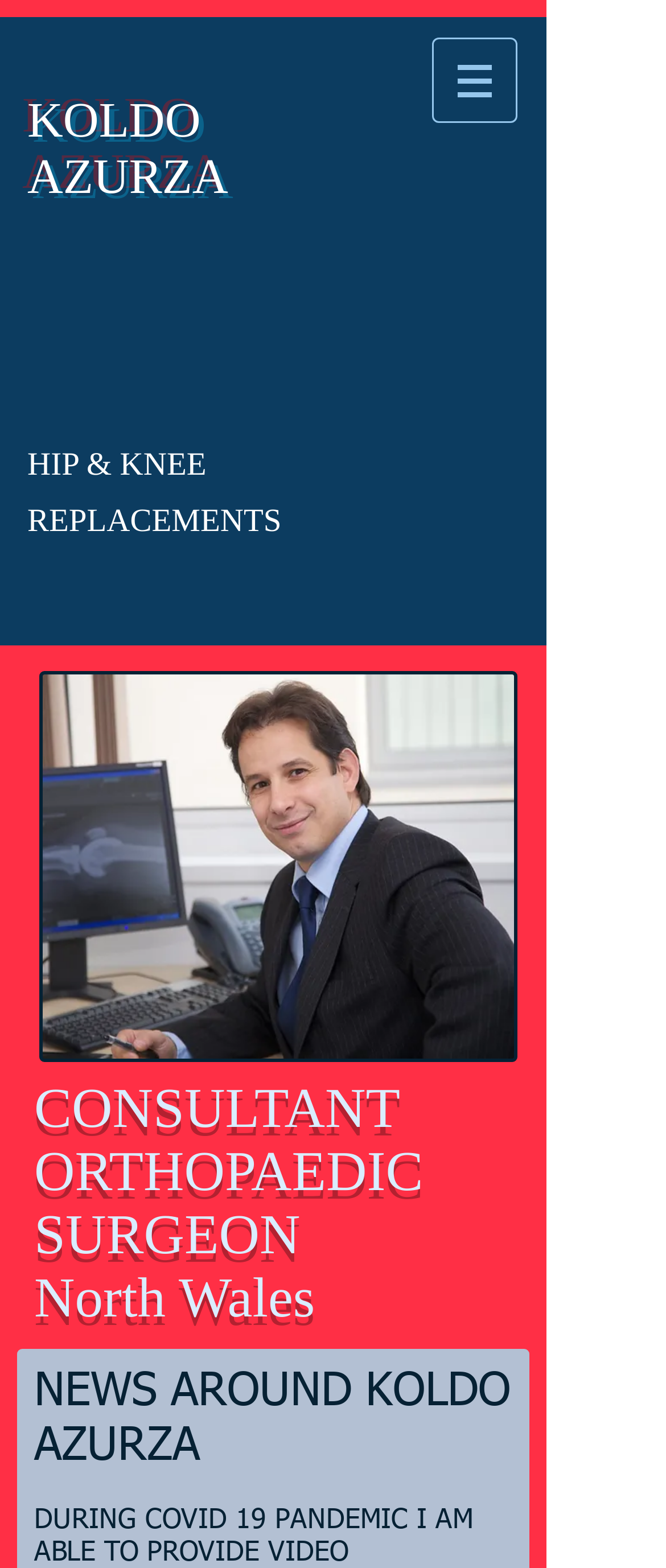Provide an in-depth caption for the webpage.

The webpage is about Mr. Koldo Azurza, a consultant orthopaedic surgeon in North Wales. At the top, there is a heading with his name, "KOLDO AZURZA", followed by a series of empty headings. Below these headings, there is a prominent heading "HIP & KNEE REPLACEMENTS". 

On the top-right corner, there is a navigation menu labeled "Site" with a button that has a popup menu. The button is accompanied by a small image.

In the main content area, there is a large section with the title "Mr Koldo Azurza North Wales Orthopaedic Surgeon", which includes a link to his profile and a small image. Below this section, there is a heading "CONSULTANT ORTHOPAEDIC SURGEON" with a link to the same title. 

Further down, there is a heading "North Wales" followed by another heading "NEWS AROUND KOLDO AZURZA". The webpage ends with a small, empty static text element. Overall, the webpage appears to be a personal profile or website for Mr. Koldo Azurza, showcasing his expertise and services as an orthopaedic surgeon.